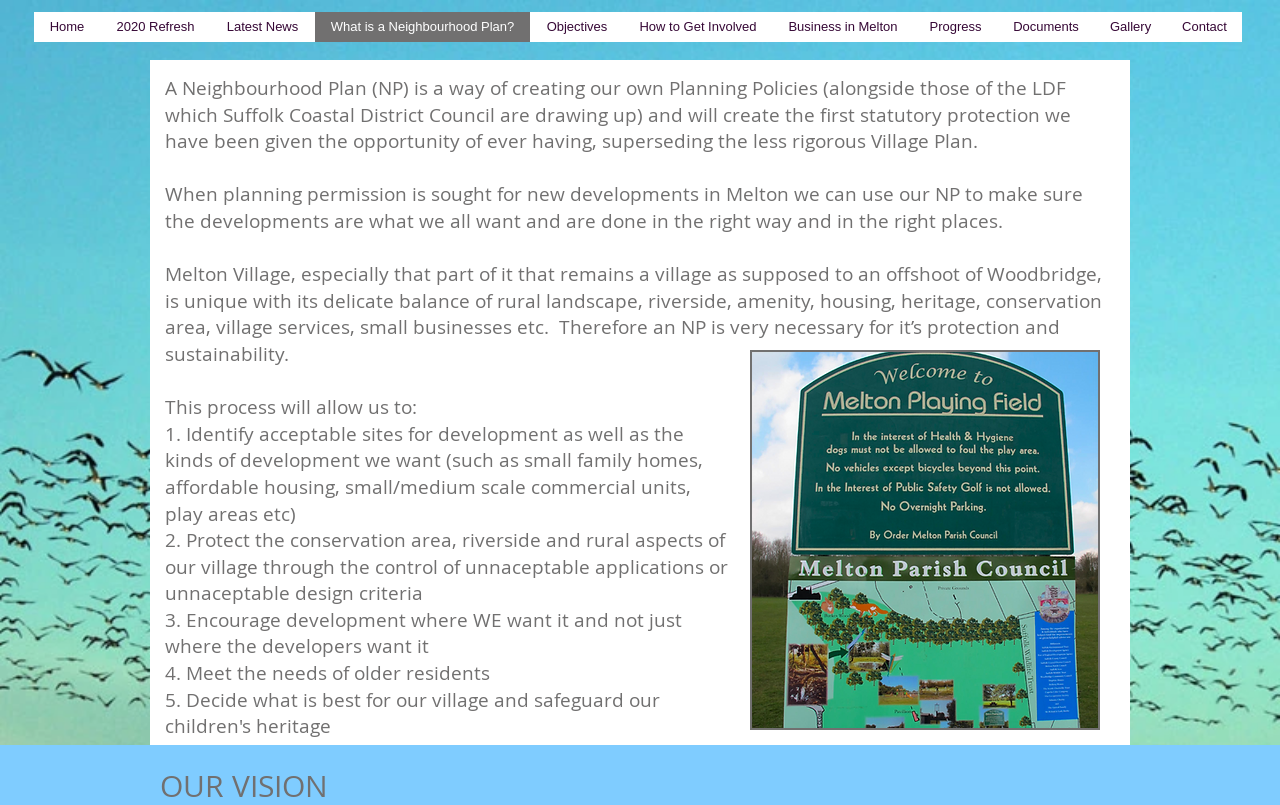What is unique about Melton Village?
Provide a detailed answer to the question using information from the image.

Melton Village, especially that part of it that remains a village as supposed to an offshoot of Woodbridge, is unique with its delicate balance of rural landscape, riverside, amenity, housing, heritage, conservation area, village services, small businesses etc.